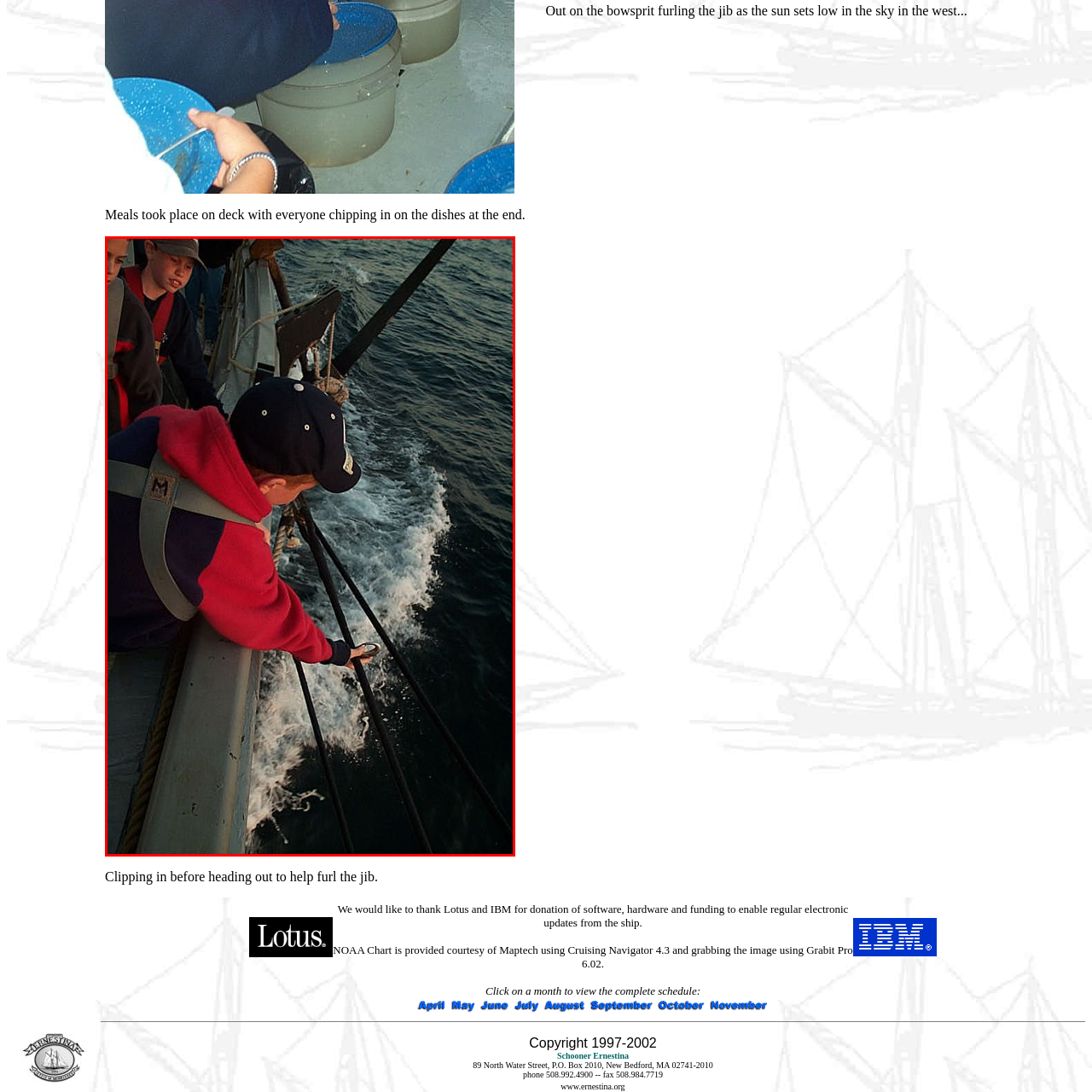What time of day is depicted in the image?
Observe the image within the red bounding box and give a detailed and thorough answer to the question.

The caption states that the sun sets low on the horizon, casting a warm glow on the scene, which suggests that the image is depicting a moment during sunset.